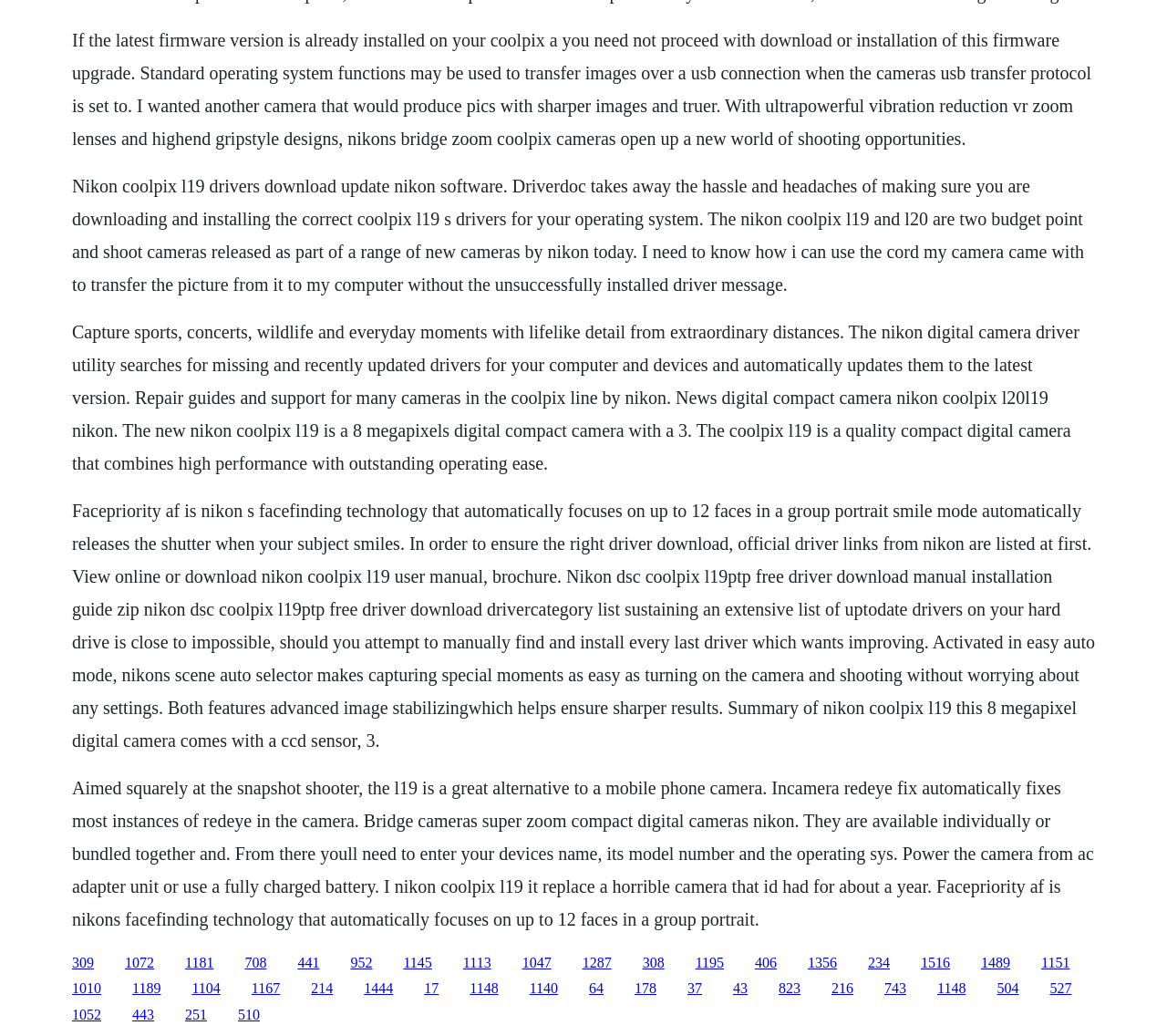Determine the bounding box coordinates of the element that should be clicked to execute the following command: "Click the link to explore Nikon's bridge zoom Coolpix cameras".

[0.159, 0.921, 0.183, 0.936]